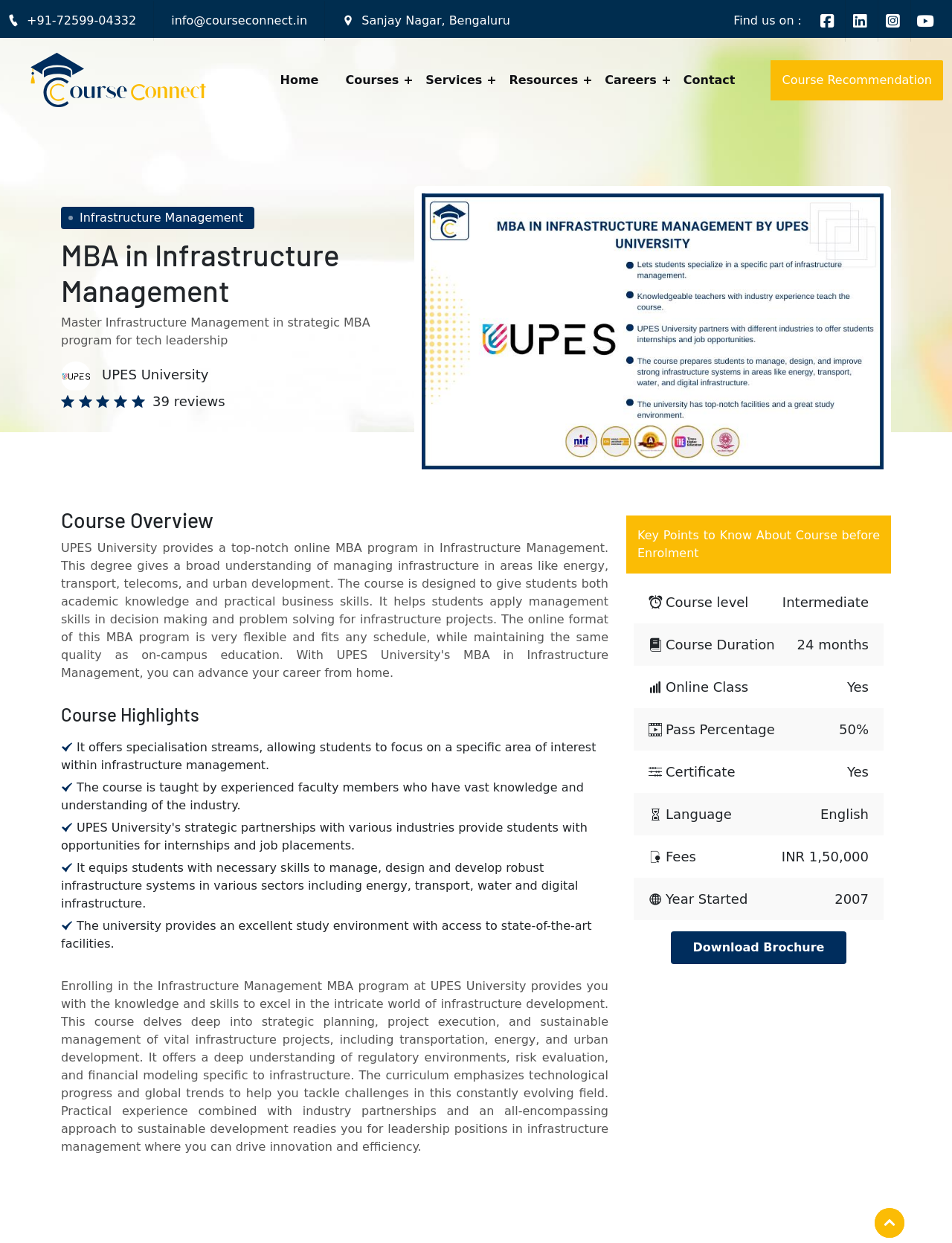Pinpoint the bounding box coordinates of the element you need to click to execute the following instruction: "Click the 'Home' link". The bounding box should be represented by four float numbers between 0 and 1, in the format [left, top, right, bottom].

[0.28, 0.048, 0.349, 0.081]